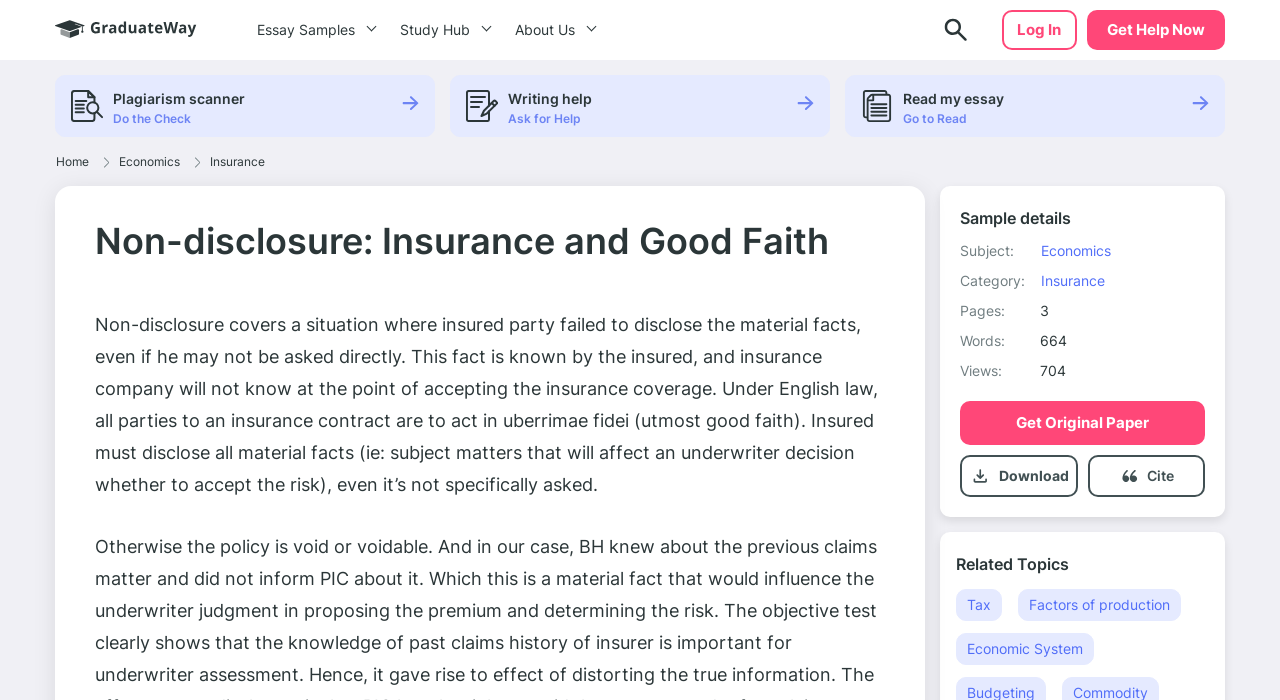What is the topic of the essay sample?
Based on the visual information, provide a detailed and comprehensive answer.

I determined the topic of the essay sample by looking at the heading 'Non-disclosure: Insurance and Good Faith' which is located at the top of the webpage, and also by reading the description of the essay sample provided below the heading.